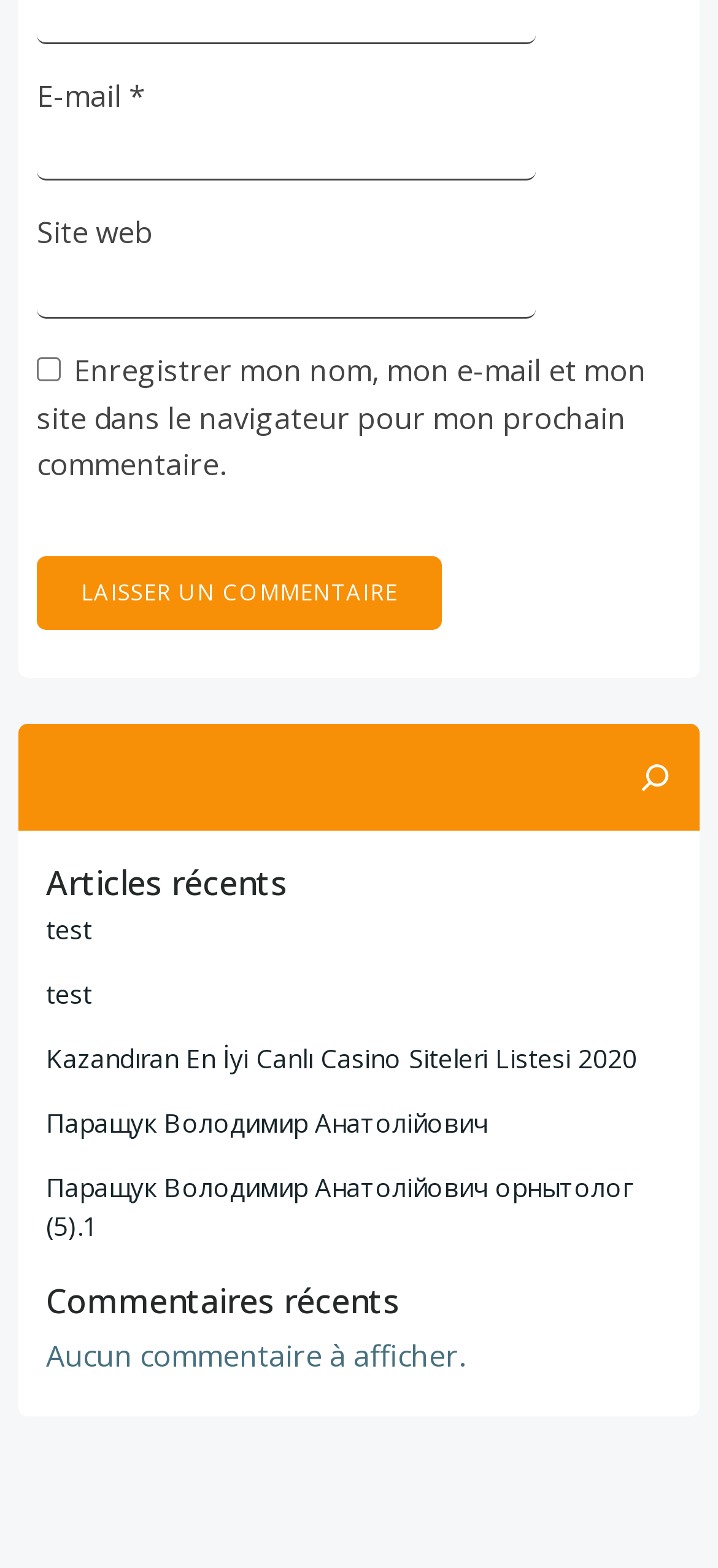What is the purpose of the checkbox?
Provide a short answer using one word or a brief phrase based on the image.

Save comment info